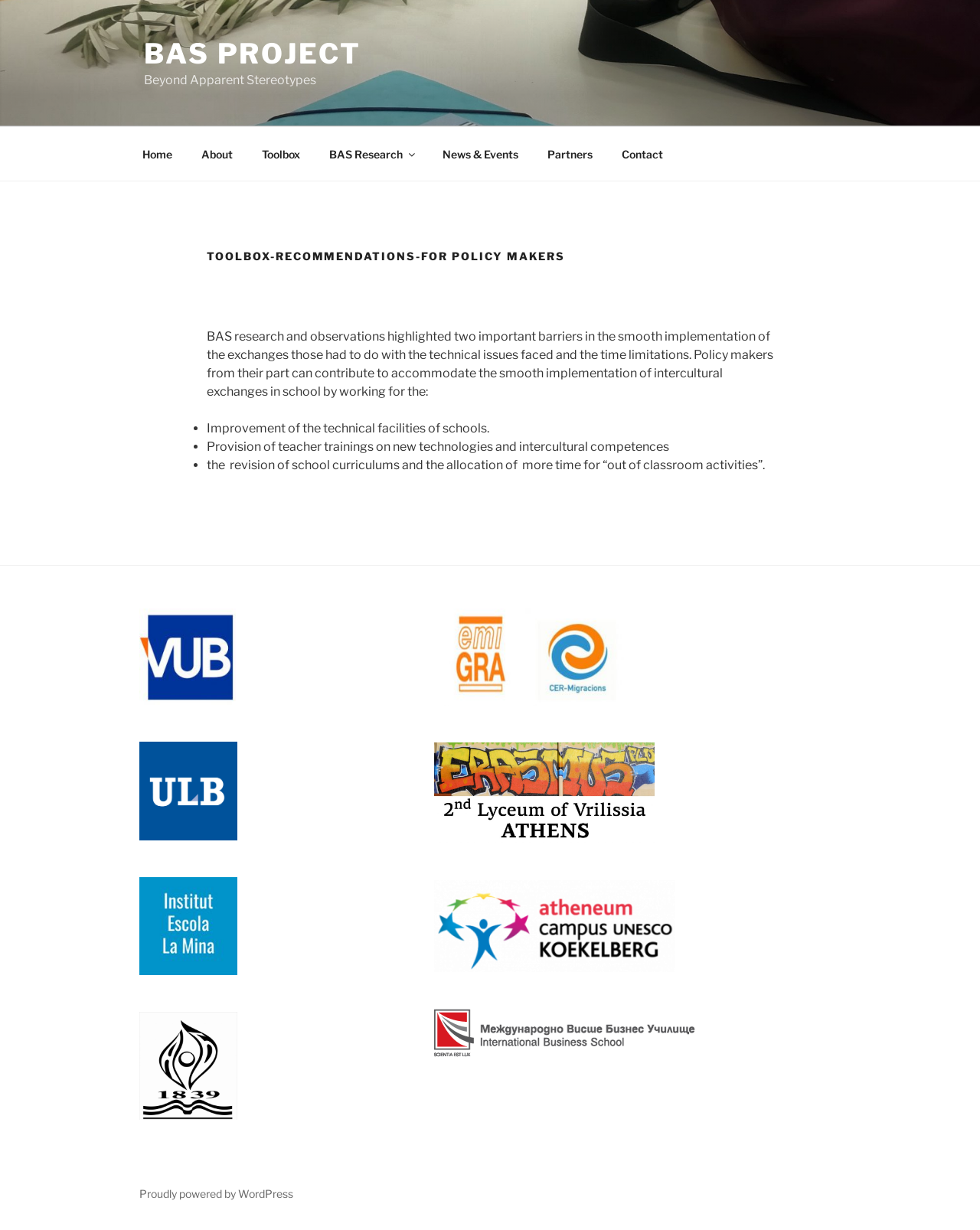Please identify the bounding box coordinates of the clickable area that will fulfill the following instruction: "Click on BAS PROJECT". The coordinates should be in the format of four float numbers between 0 and 1, i.e., [left, top, right, bottom].

[0.147, 0.03, 0.369, 0.057]